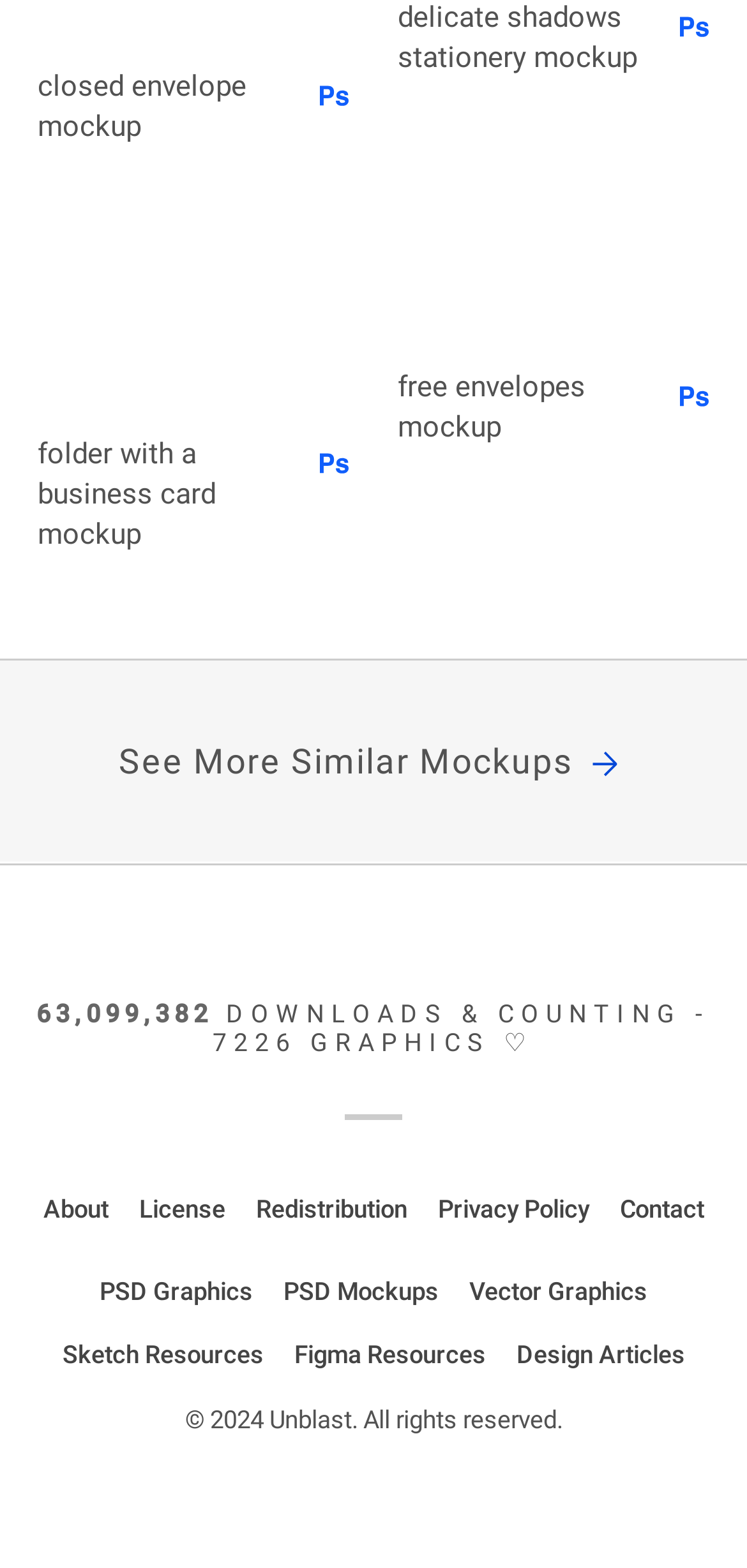Please provide a detailed answer to the question below based on the screenshot: 
How many links are there in the footer?

I counted the number of links at the bottom of the page, which seem to be part of the footer. There are links to 'About', 'License', 'Redistribution', 'Privacy Policy', 'Contact', 'PSD Graphics', 'PSD Mockups', 'Vector Graphics', and 'Sketch Resources', 'Figma Resources', and 'Design Articles'. There are 9 of them.